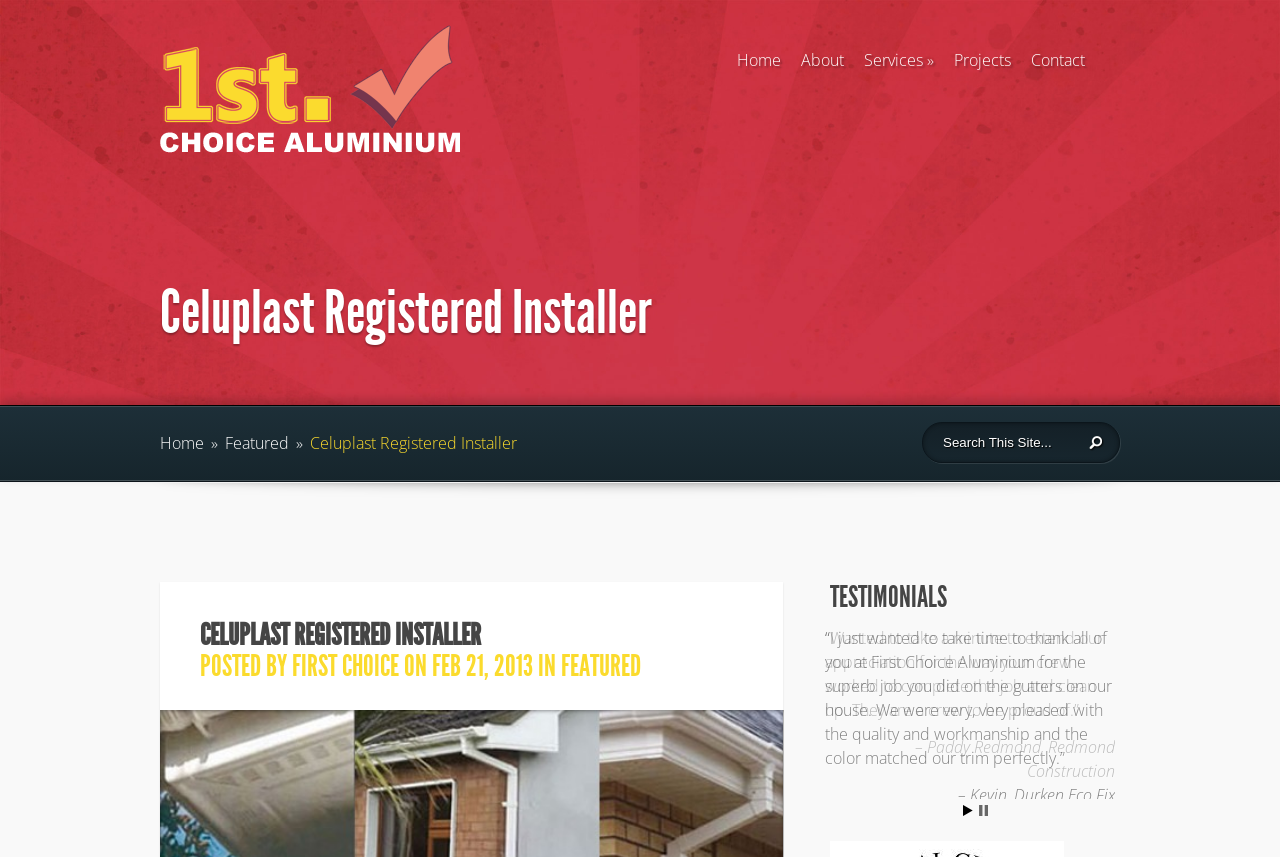What is the name of the company mentioned in the testimonial?
Provide a one-word or short-phrase answer based on the image.

Redmond Construction